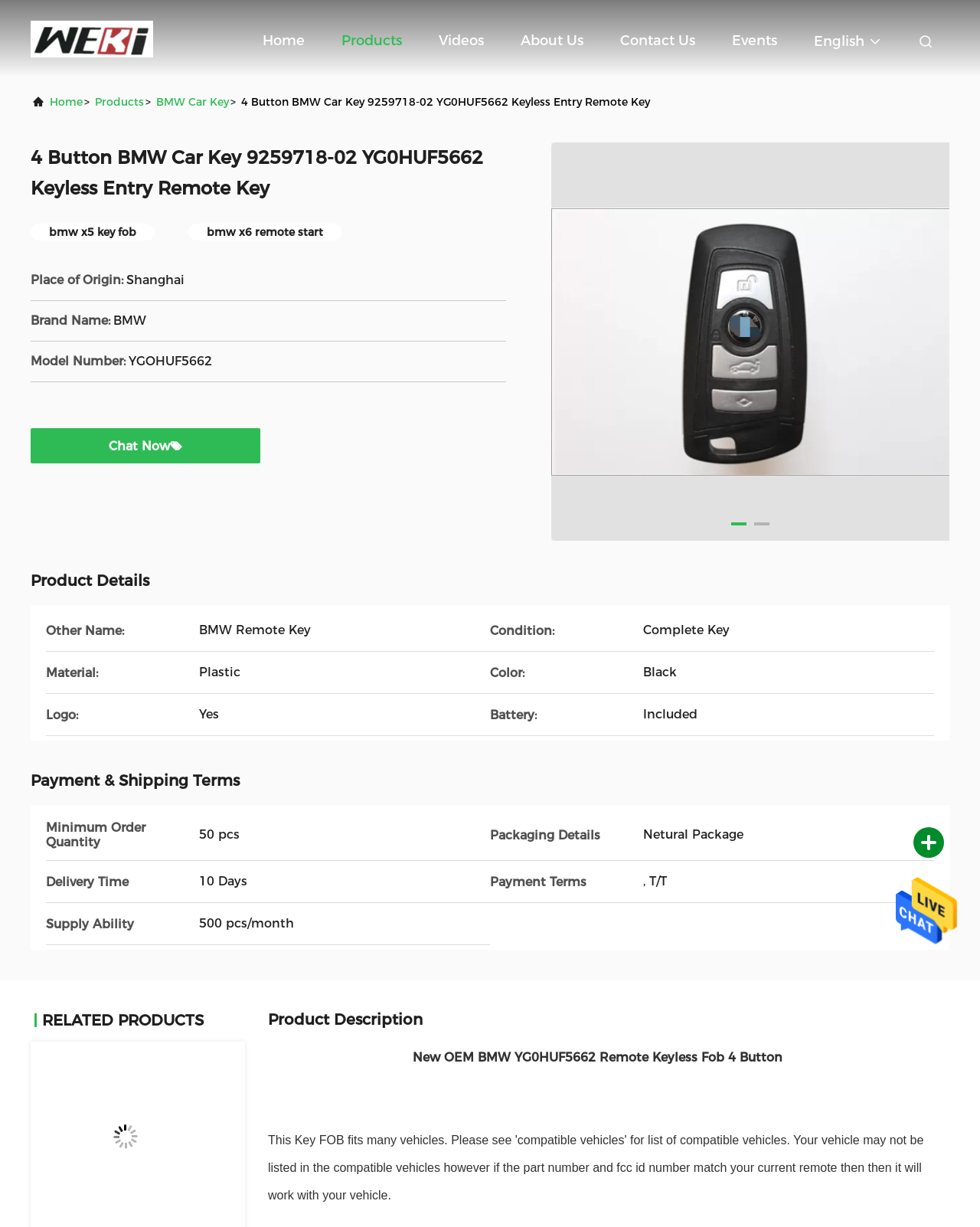What is the minimum order quantity?
Please describe in detail the information shown in the image to answer the question.

I found the answer by looking at the 'Minimum Order Quantity' section on the webpage, which is located under the 'Payment & Shipping Terms' section. The text '50 pcs' is listed as the minimum order quantity.